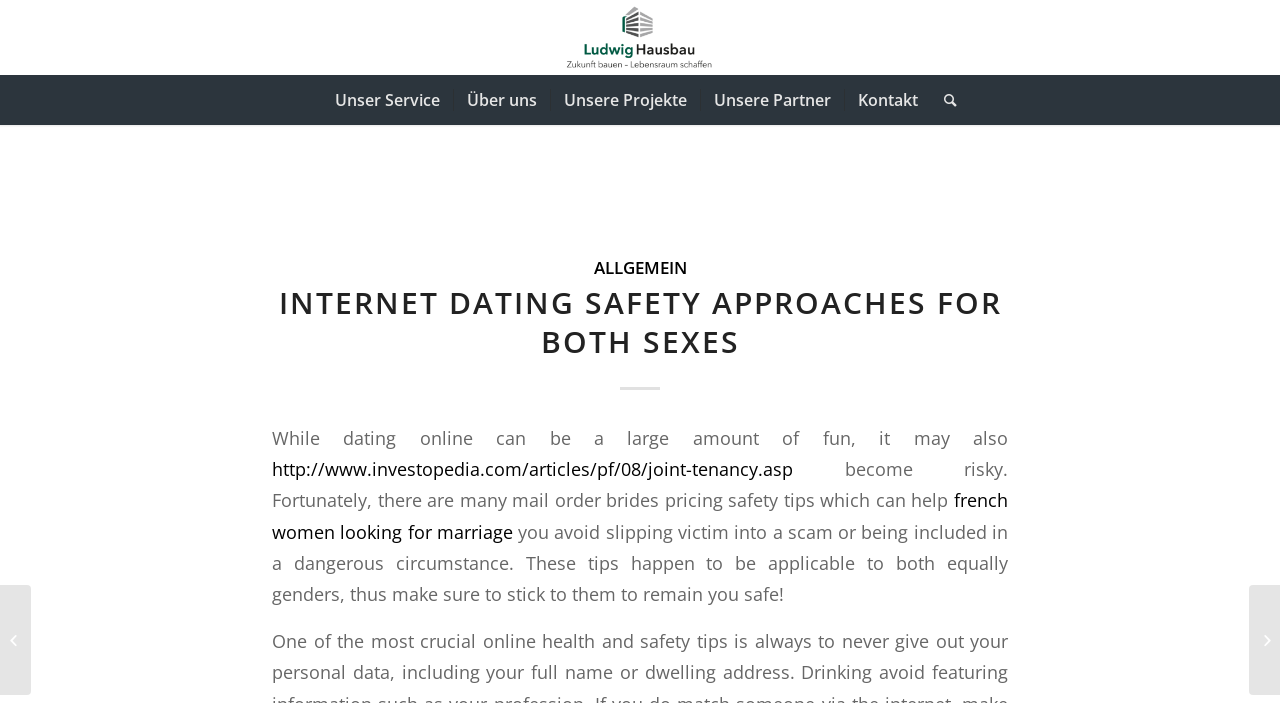Given the element description, predict the bounding box coordinates in the format (top-left x, top-left y, bottom-right x, bottom-right y). Make sure all values are between 0 and 1. Here is the element description: Graphics

None